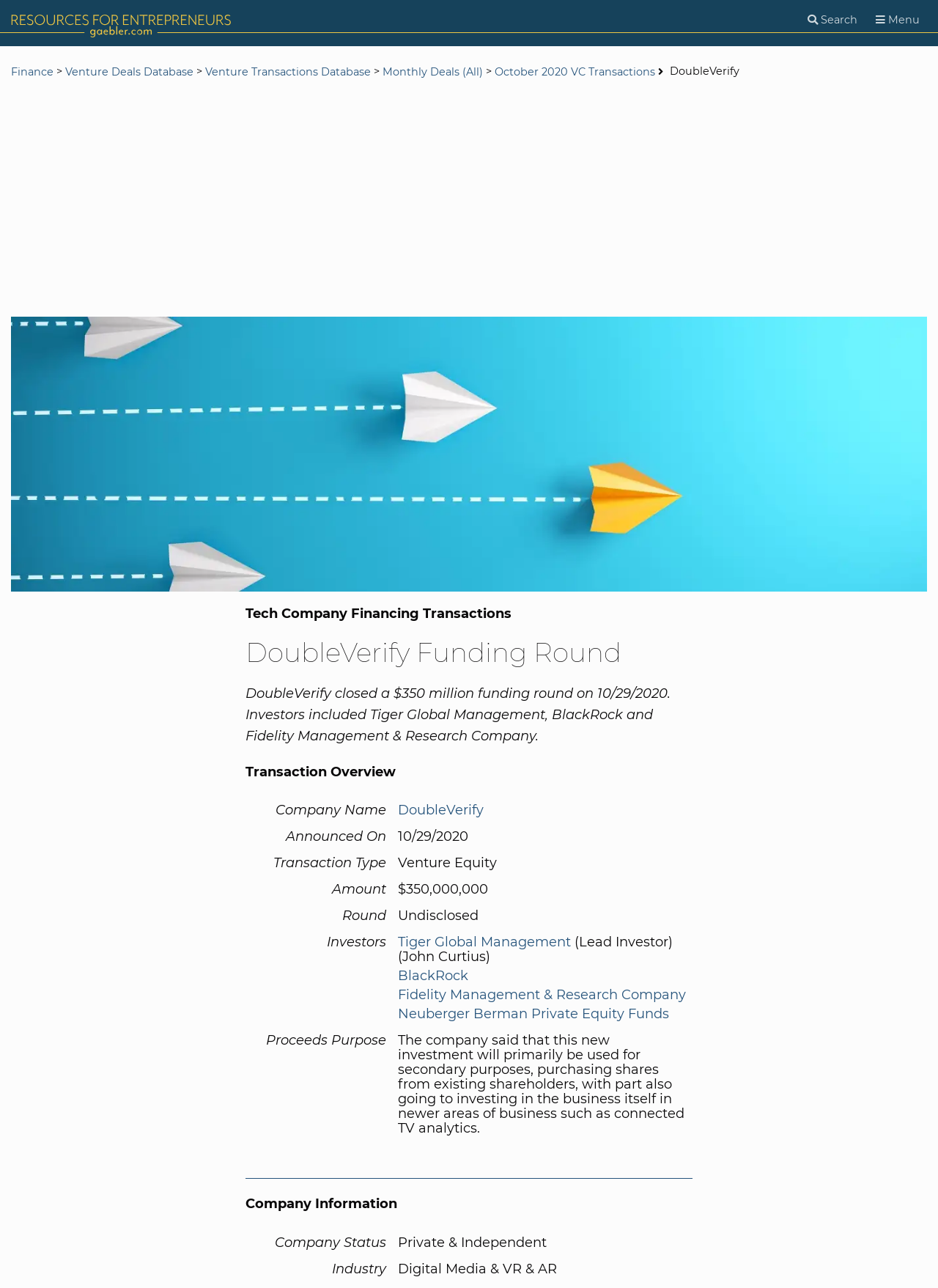Find the bounding box coordinates for the element that must be clicked to complete the instruction: "Click on the 'About Us' link". The coordinates should be four float numbers between 0 and 1, indicated as [left, top, right, bottom].

None